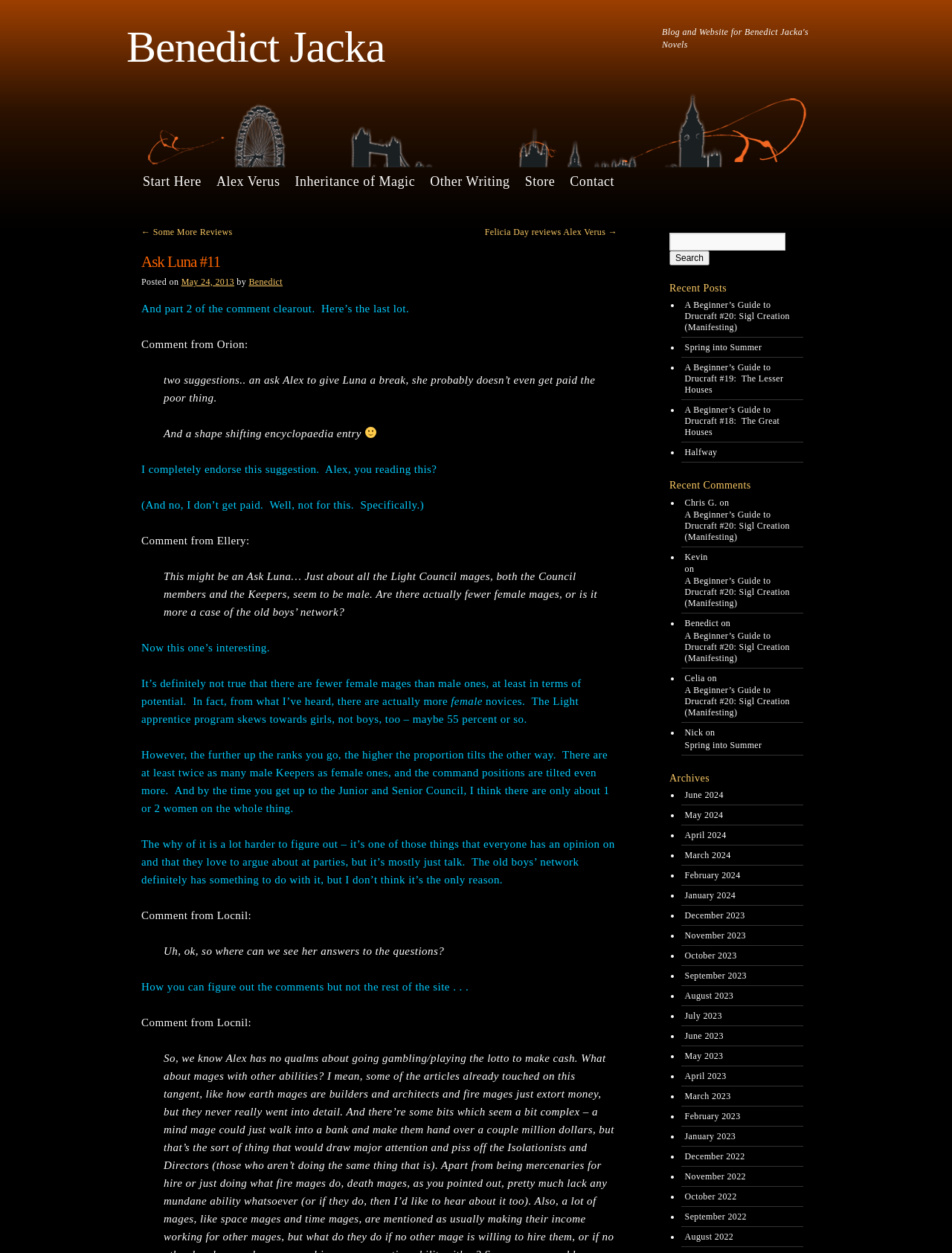What is the category of the recent post 'A Beginner’s Guide to Drucraft #20: Sigl Creation (Manifesting)'?
Look at the image and respond to the question as thoroughly as possible.

The category of the recent post 'A Beginner’s Guide to Drucraft #20: Sigl Creation (Manifesting)' is 'Recent Posts' which can be inferred from its location under the 'Recent Posts' heading.